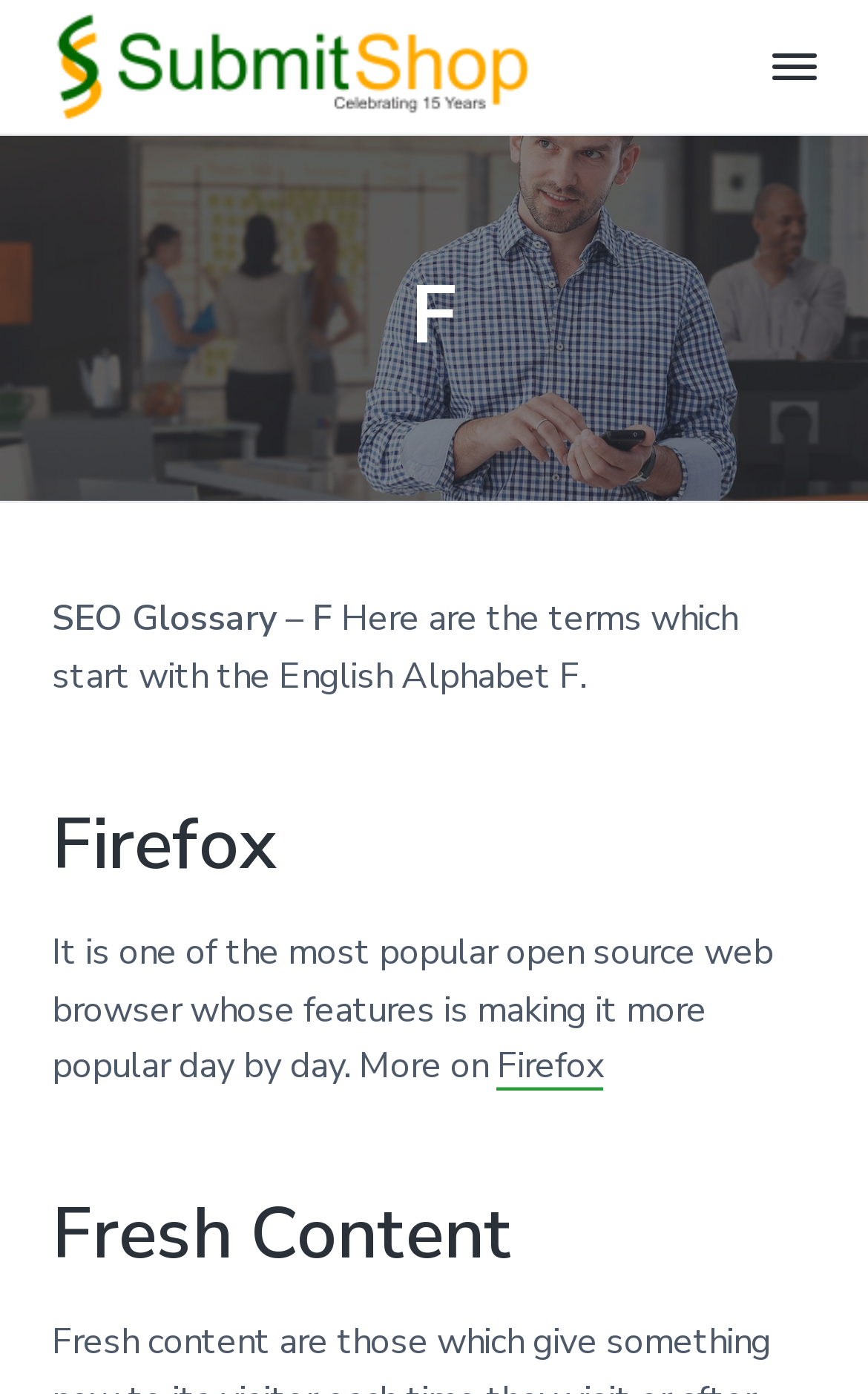Find the bounding box coordinates for the element described here: "Firefox".

[0.573, 0.748, 0.696, 0.783]